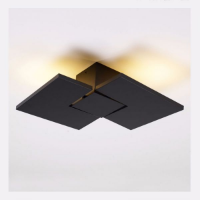Please reply to the following question using a single word or phrase: 
What type of ambiance does the lamp create?

Welcoming